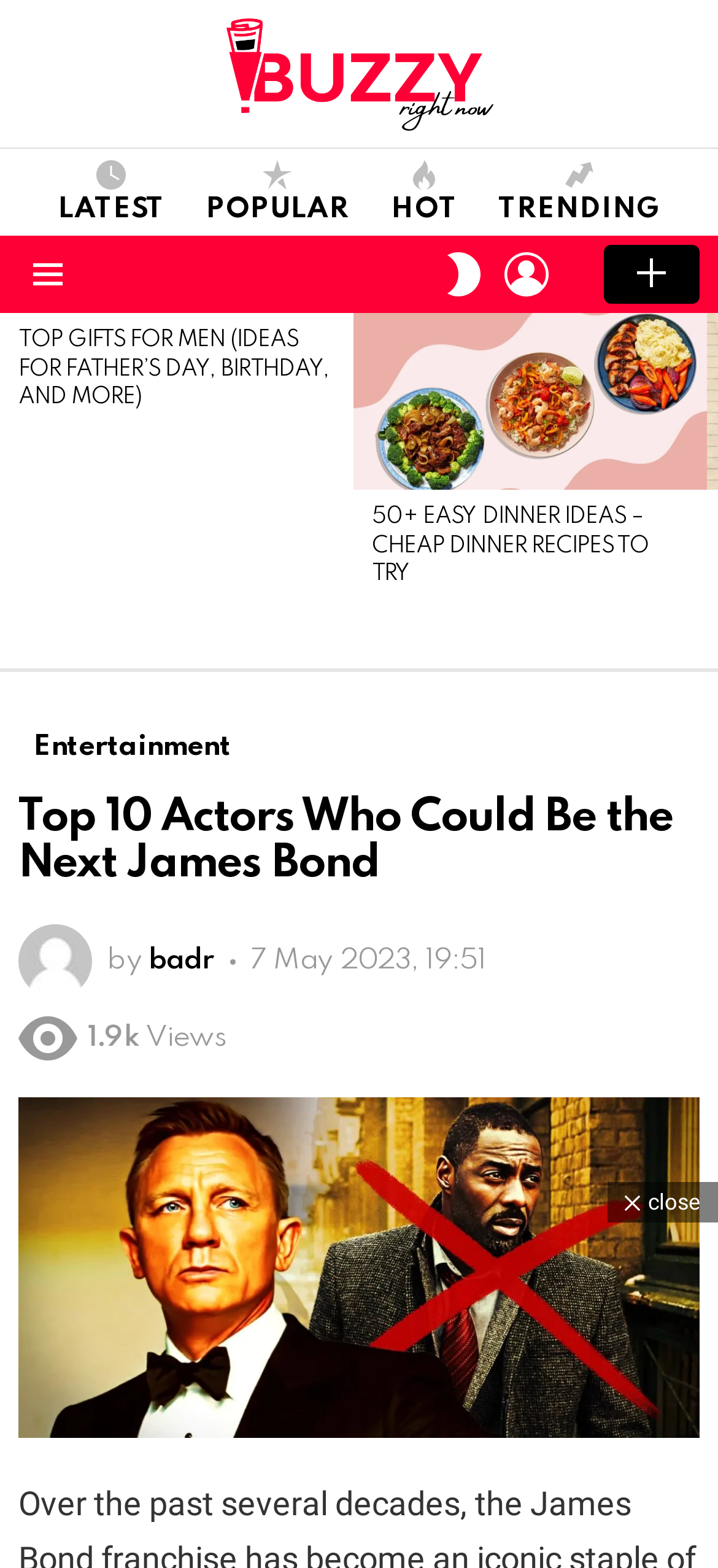Provide the bounding box coordinates of the area you need to click to execute the following instruction: "Visit Maidwell with Draughton Parish Council".

None